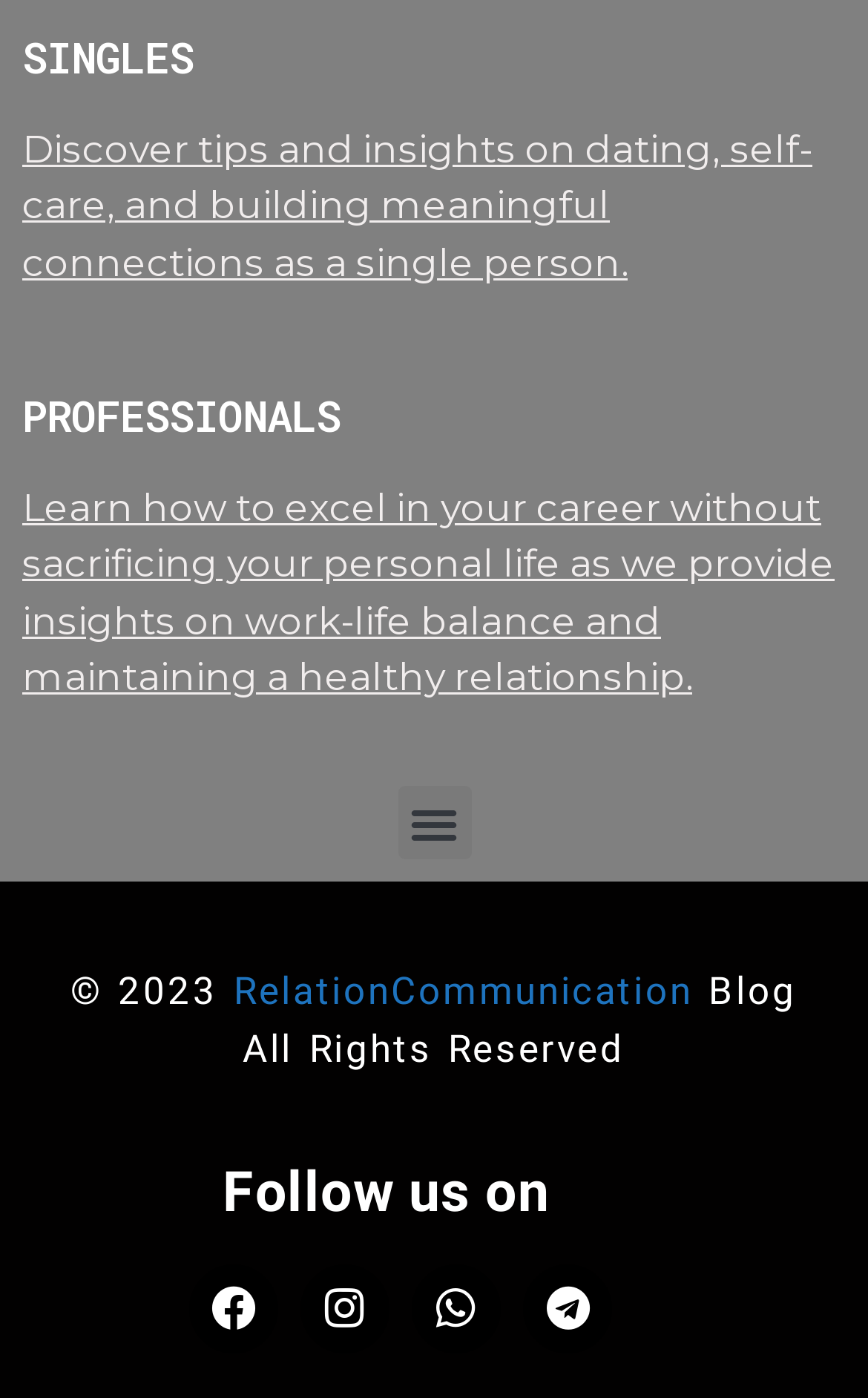Please identify the bounding box coordinates of the element that needs to be clicked to execute the following command: "Click on PROFESSIONALS". Provide the bounding box using four float numbers between 0 and 1, formatted as [left, top, right, bottom].

[0.026, 0.277, 0.392, 0.317]